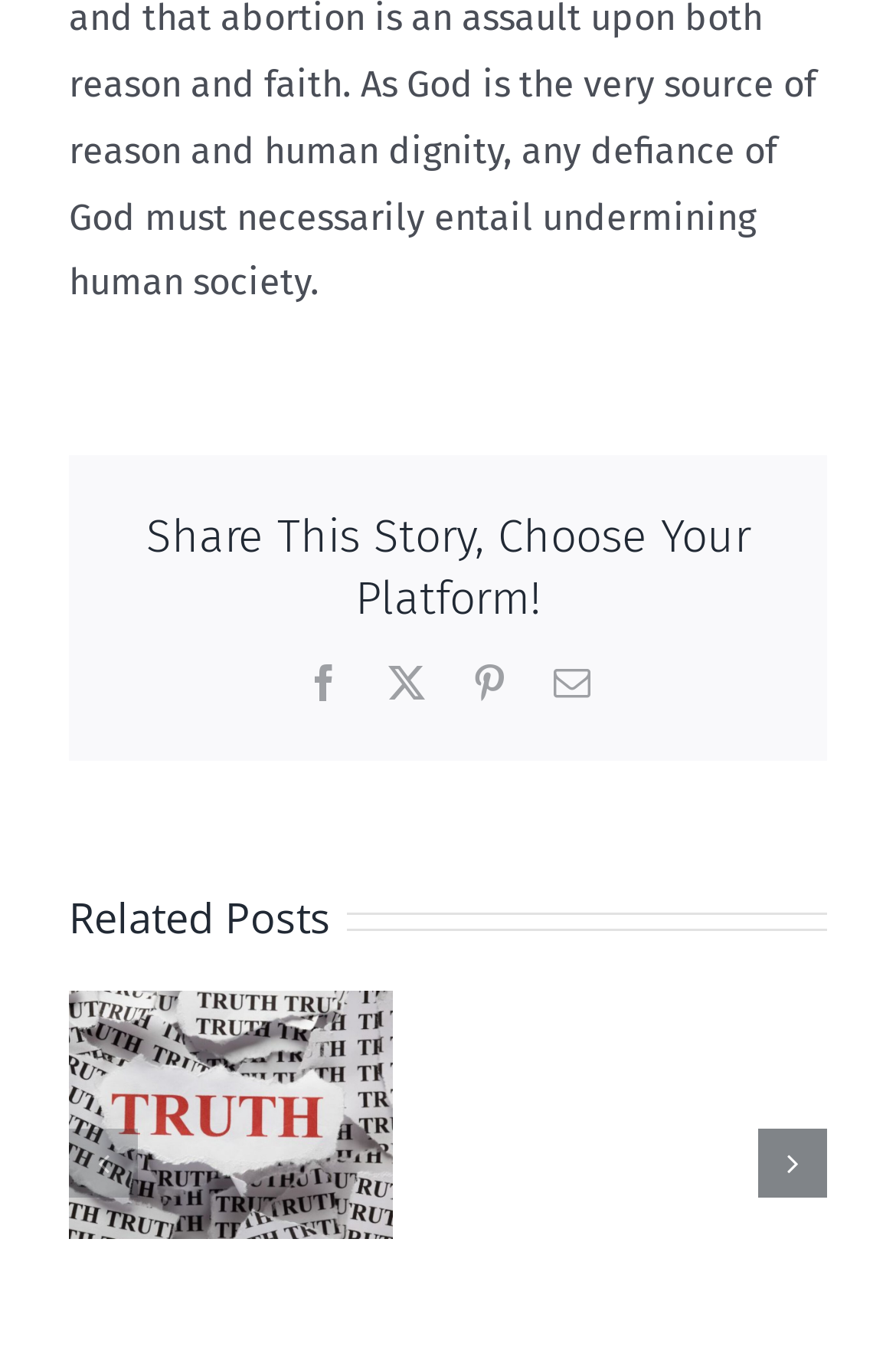Predict the bounding box coordinates of the area that should be clicked to accomplish the following instruction: "Click on the first related post". The bounding box coordinates should consist of four float numbers between 0 and 1, i.e., [left, top, right, bottom].

[0.077, 0.73, 0.438, 0.913]